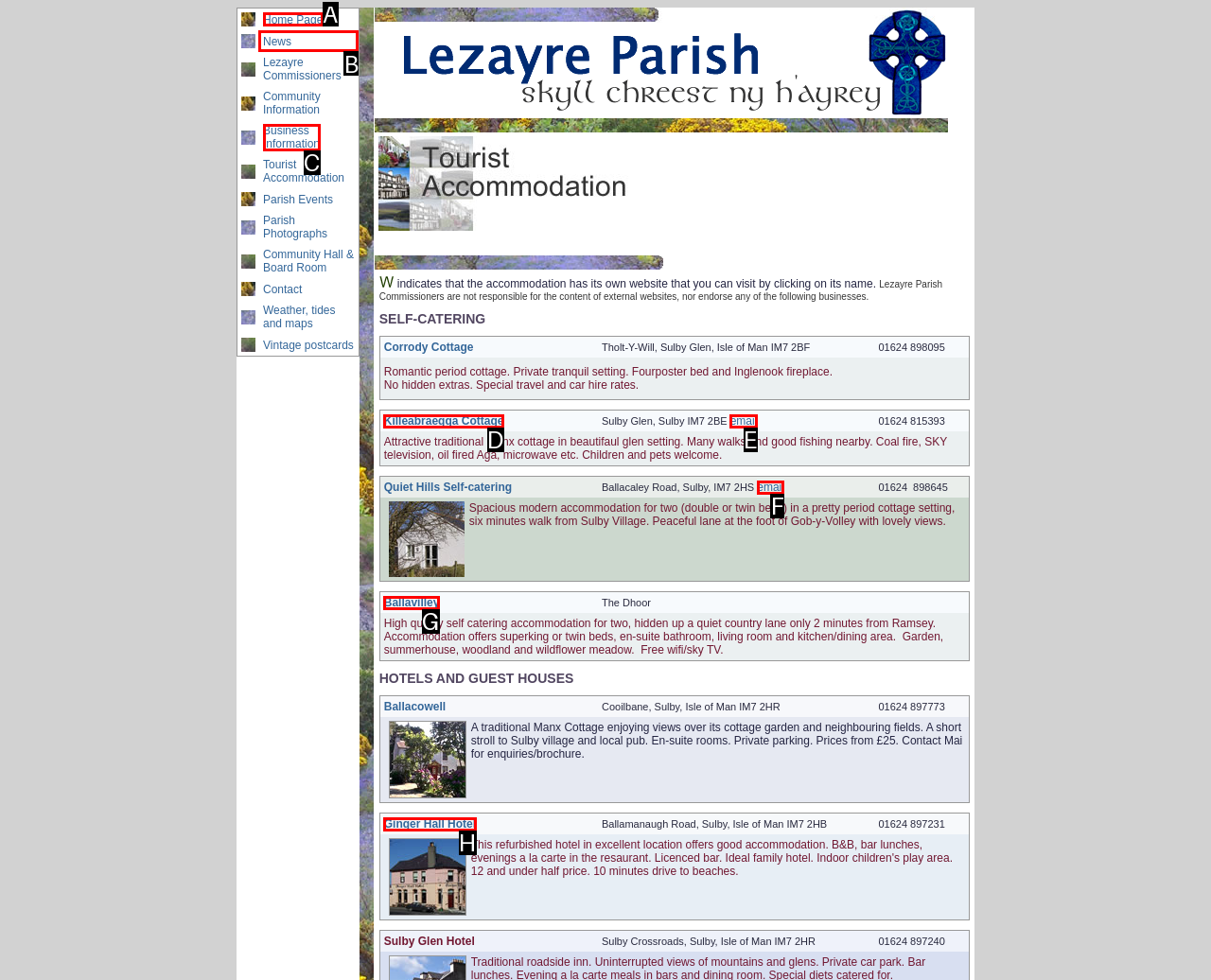Identify the correct option to click in order to complete this task: View News
Answer with the letter of the chosen option directly.

B